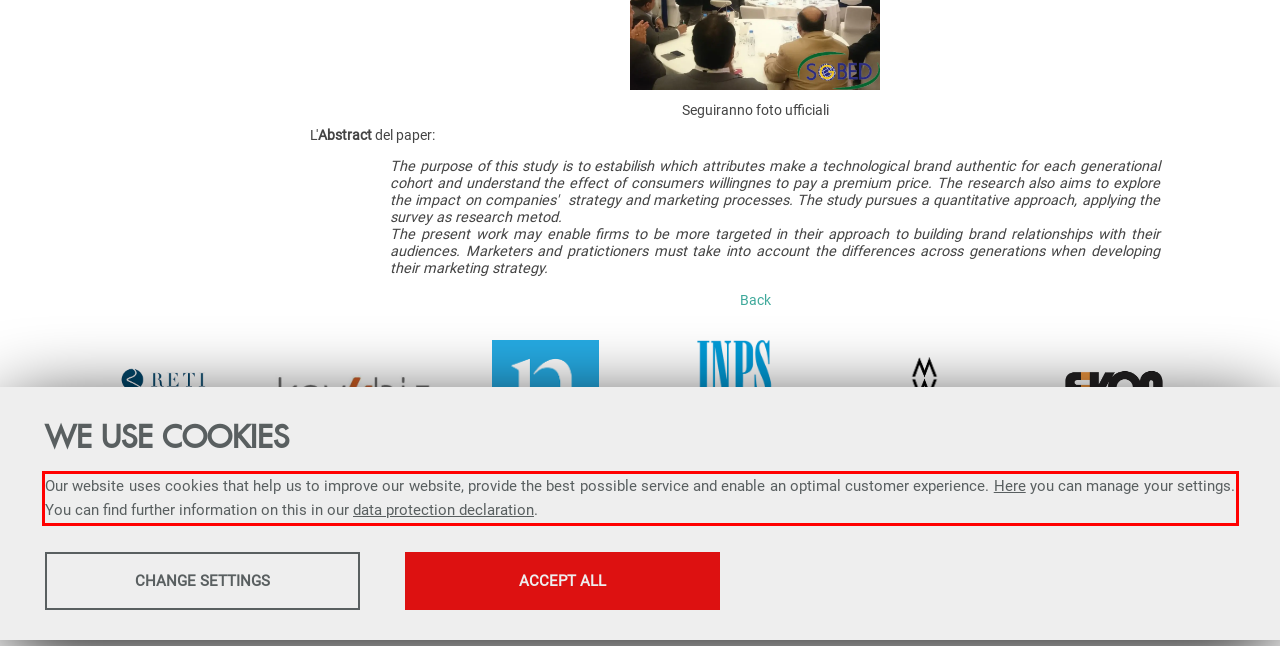Identify the text inside the red bounding box on the provided webpage screenshot by performing OCR.

Our website uses cookies that help us to improve our website, provide the best possible service and enable an optimal customer experience. Here you can manage your settings. You can find further information on this in our data protection declaration.